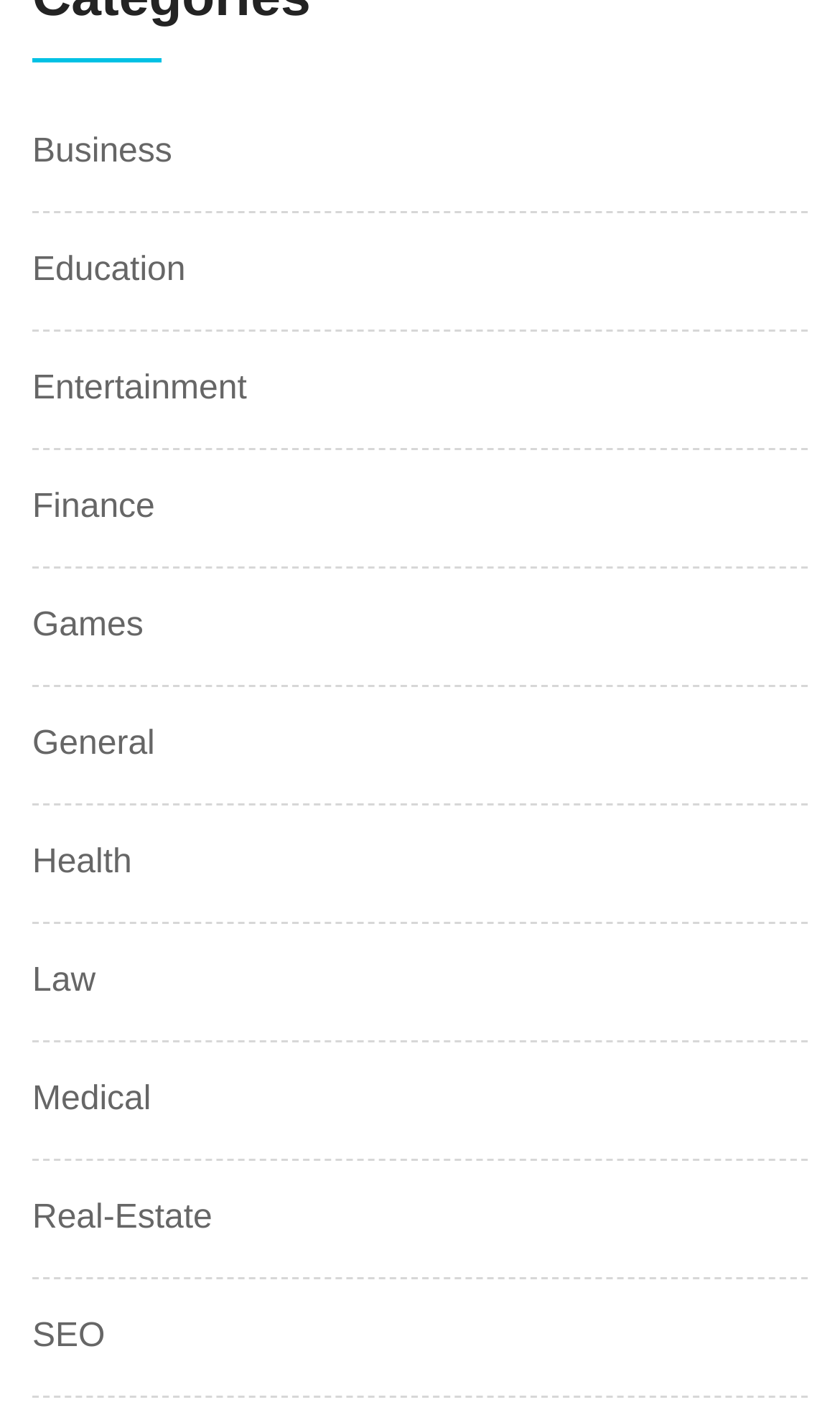Give a concise answer using only one word or phrase for this question:
What is the first category listed?

Business